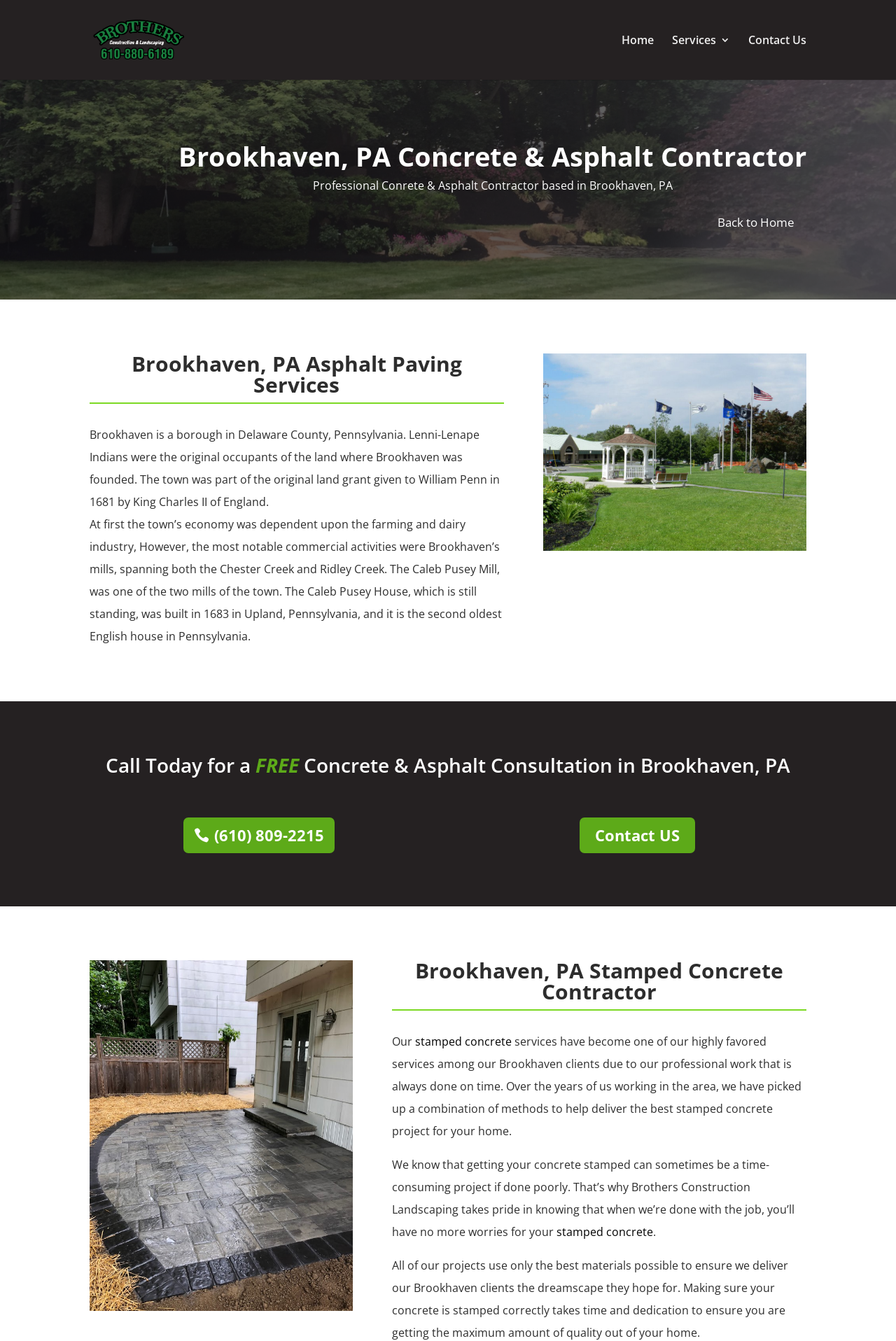What is the phone number to call for a consultation?
Give a thorough and detailed response to the question.

The phone number can be found in the section 'Call Today for a FREE Concrete & Asphalt Consultation in Brookhaven, PA', where it is written in a link format. This section is located in the middle of the webpage.